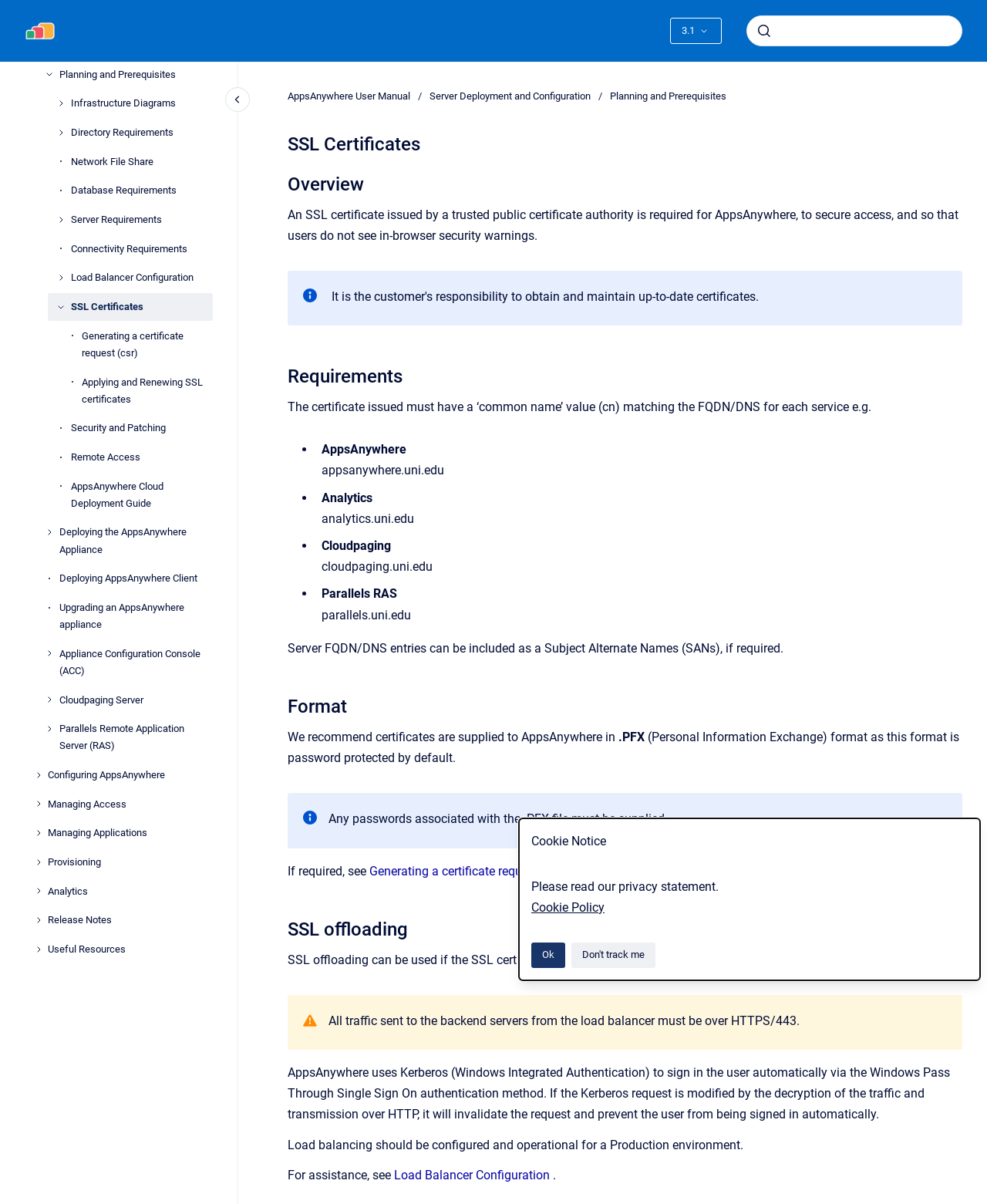Bounding box coordinates are specified in the format (top-left x, top-left y, bottom-right x, bottom-right y). All values are floating point numbers bounded between 0 and 1. Please provide the bounding box coordinate of the region this sentence describes: Infrastructure Diagrams

[0.071, 0.075, 0.216, 0.097]